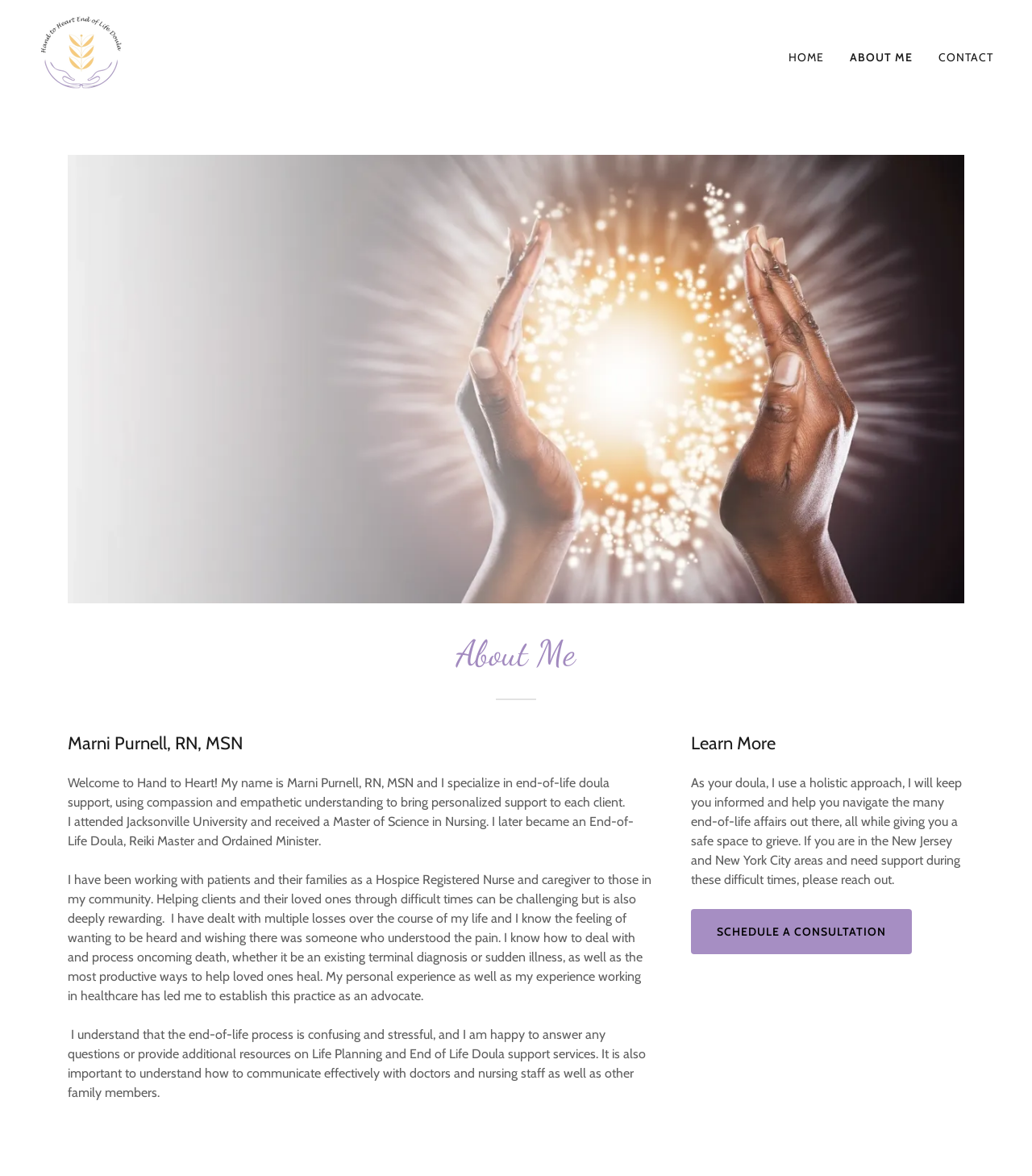Provide a comprehensive description of the webpage.

This webpage is about End-of-Life Doula Support, specifically introducing Marni Purnell, RN, MSN, who provides personalized support to clients. 

At the top of the page, there is a navigation menu with links to "HOME", "ABOUT ME", and "CONTACT". Below the menu, there is a large image that spans most of the page width. 

The main content area is divided into sections. The first section has a heading "About Me" and a subheading "Marni Purnell, RN, MSN". Below this, there is a paragraph of text that welcomes visitors to Hand to Heart and introduces Marni's background and services as an end-of-life doula. 

The next section has three paragraphs of text that describe Marni's experience as a Hospice Registered Nurse and caregiver, her personal experience with loss, and how she established her practice as an advocate. 

Following this, there is a section with a heading "Learn More" and a paragraph of text that explains Marni's holistic approach as a doula and her services. Below this, there is a call-to-action link to "SCHEDULE A CONSULTATION".